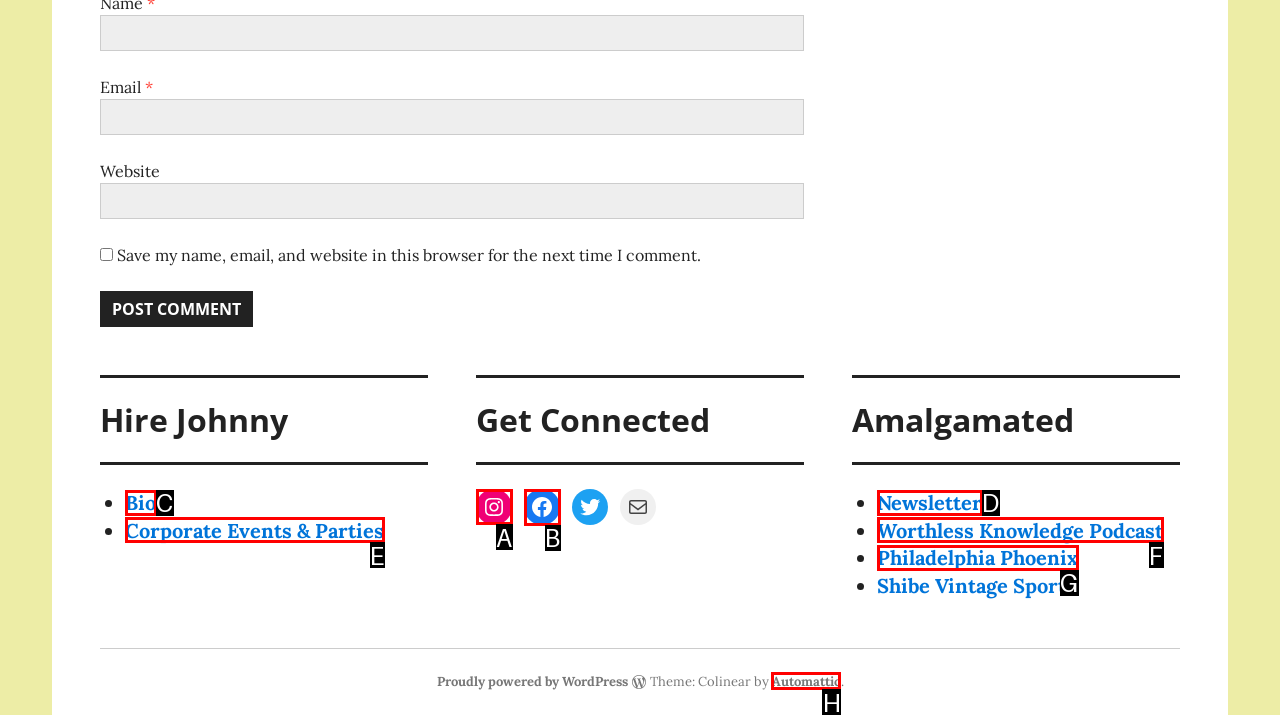Determine which HTML element should be clicked for this task: Follow on Instagram
Provide the option's letter from the available choices.

A